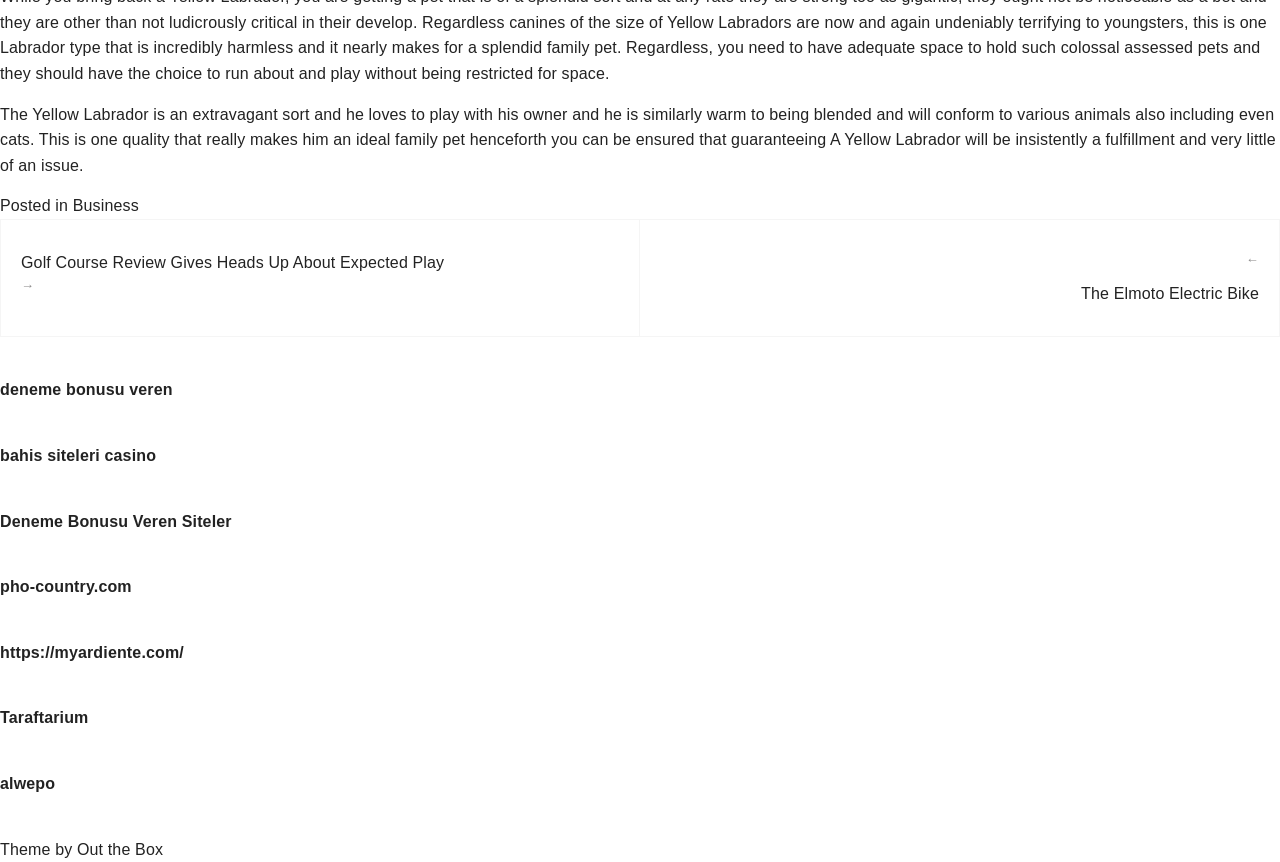Predict the bounding box of the UI element that fits this description: "Taraftarium".

[0.0, 0.823, 0.069, 0.843]